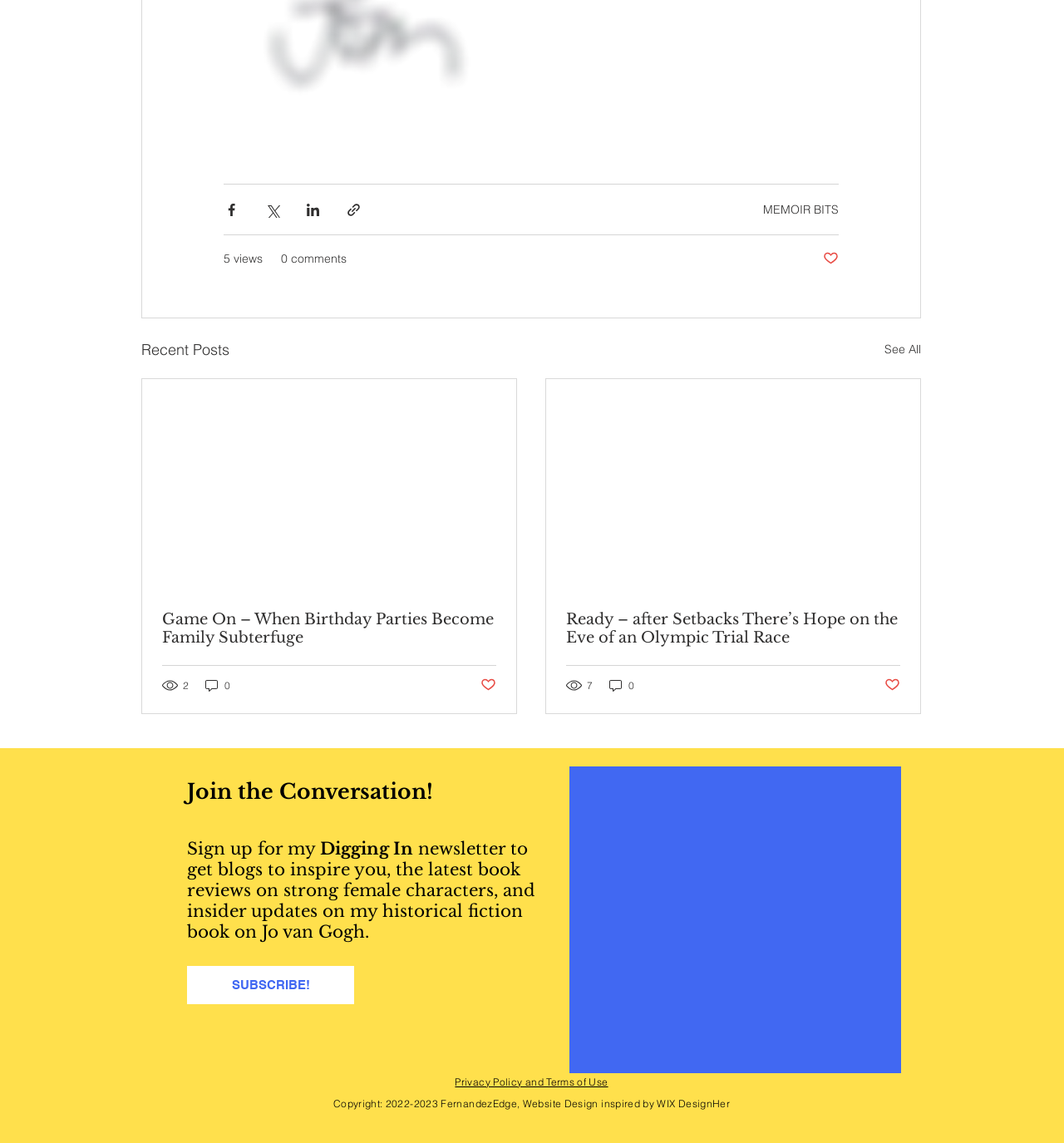Find the bounding box coordinates of the element you need to click on to perform this action: 'Subscribe to the newsletter'. The coordinates should be represented by four float values between 0 and 1, in the format [left, top, right, bottom].

[0.176, 0.845, 0.333, 0.878]